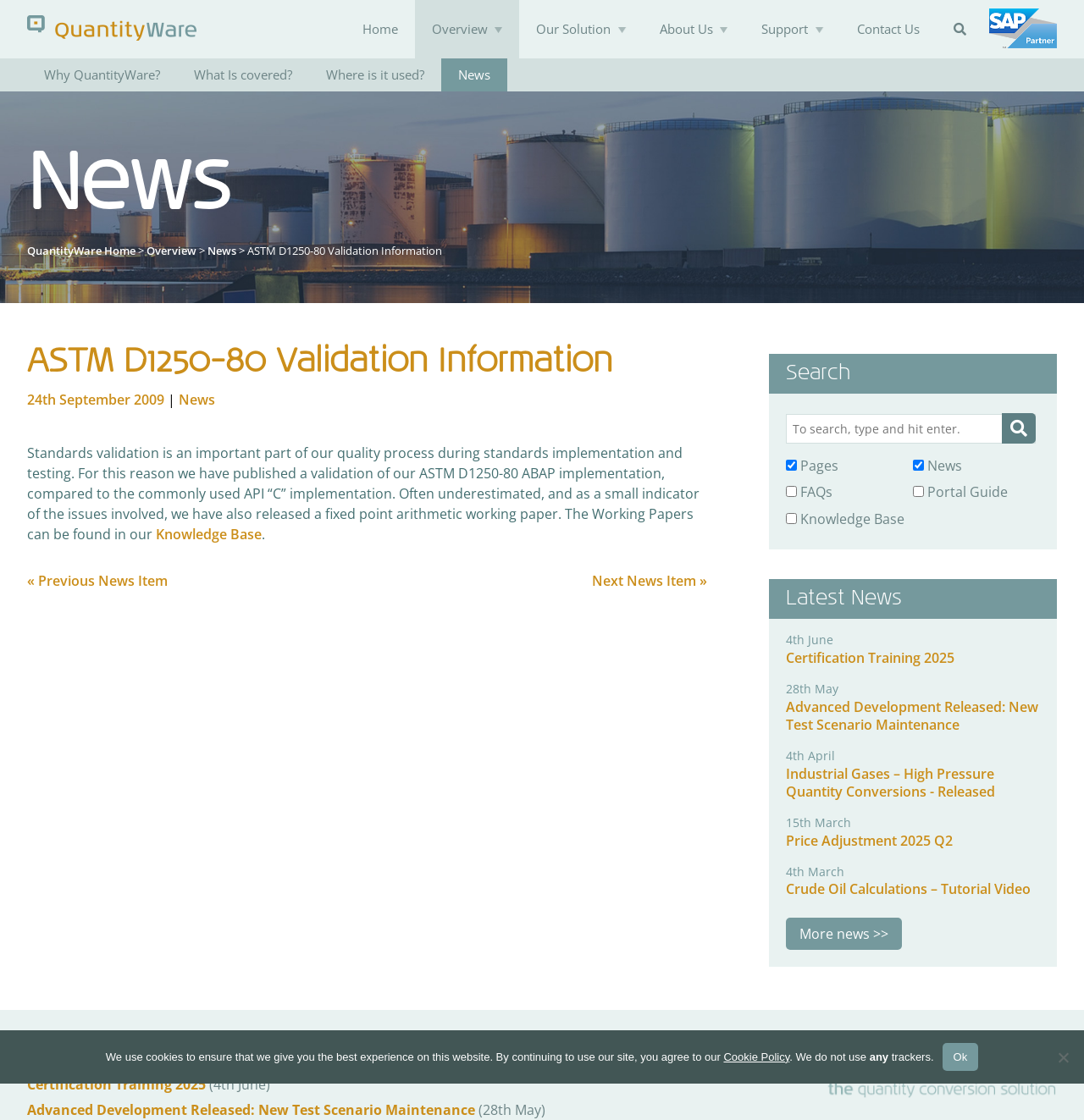Please specify the bounding box coordinates of the clickable region to carry out the following instruction: "Search QuantityWare". The coordinates should be four float numbers between 0 and 1, in the format [left, top, right, bottom].

[0.025, 0.107, 0.975, 0.174]